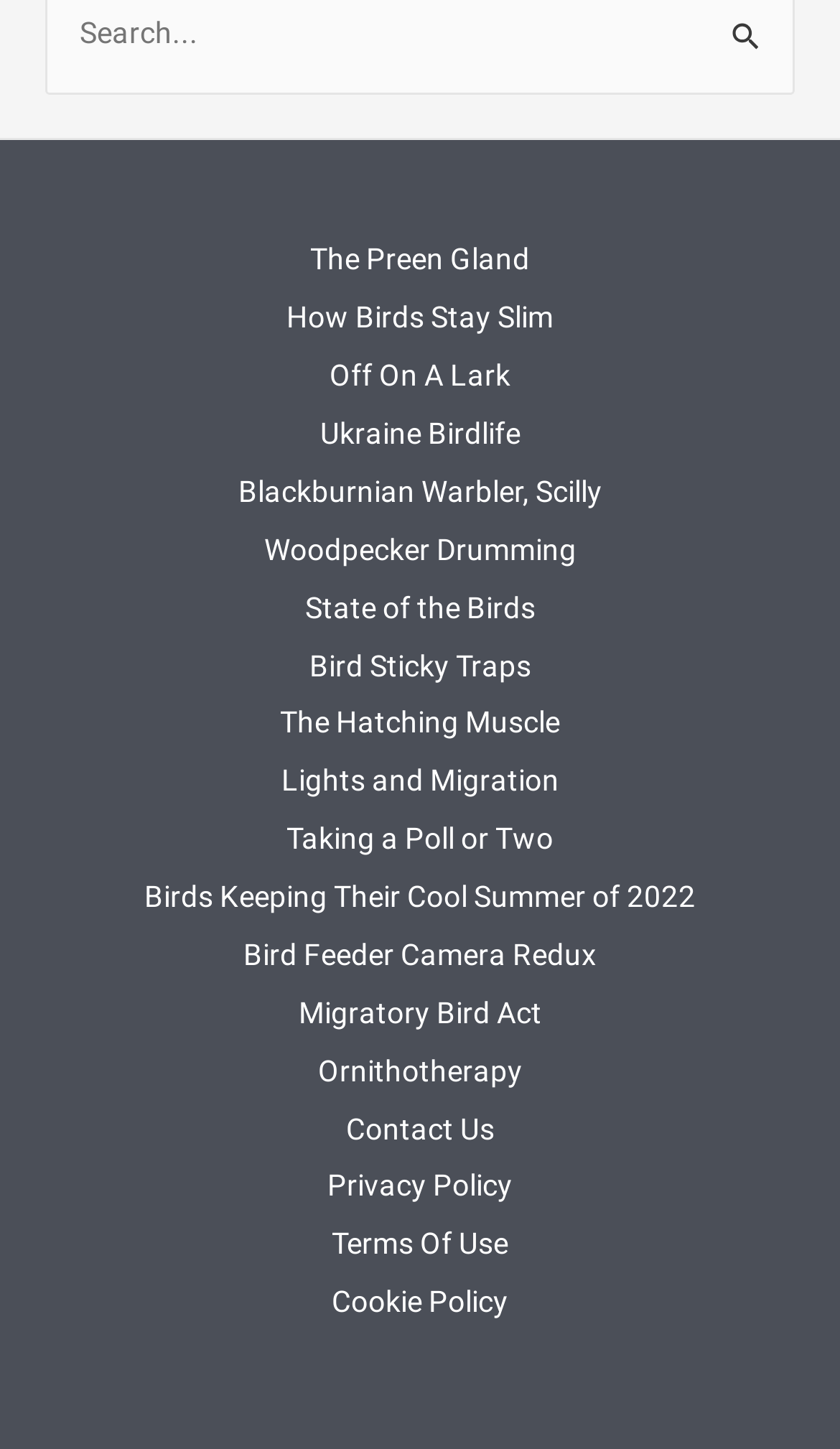Using the webpage screenshot and the element description Contact Us, determine the bounding box coordinates. Specify the coordinates in the format (top-left x, top-left y, bottom-right x, bottom-right y) with values ranging from 0 to 1.

[0.36, 0.763, 0.64, 0.803]